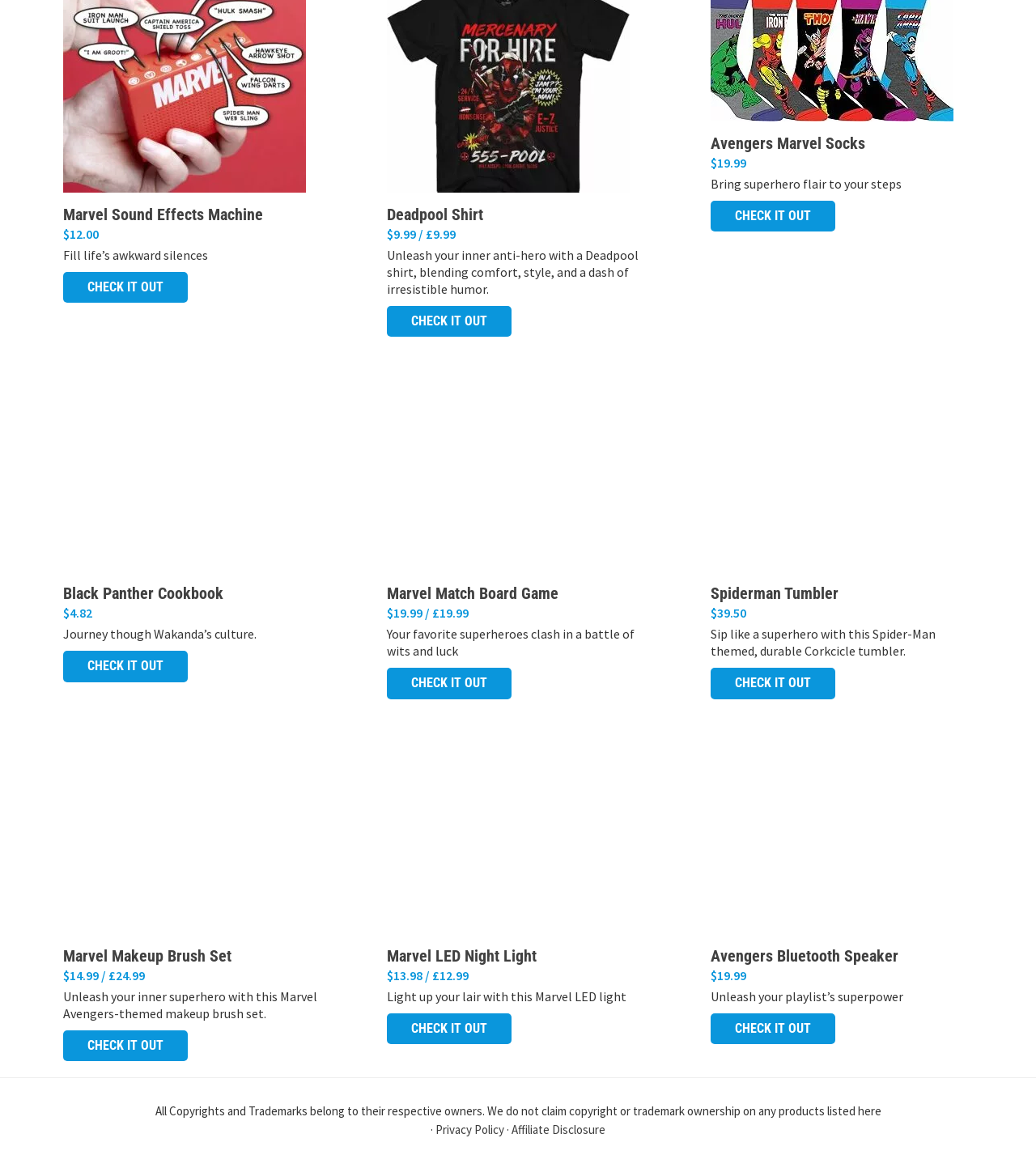Look at the image and give a detailed response to the following question: What is the price of the Spiderman Tumbler?

The price of the Spiderman Tumbler can be found in the StaticText element with the text '$39.50' which is located below the heading 'Spiderman Tumbler'.